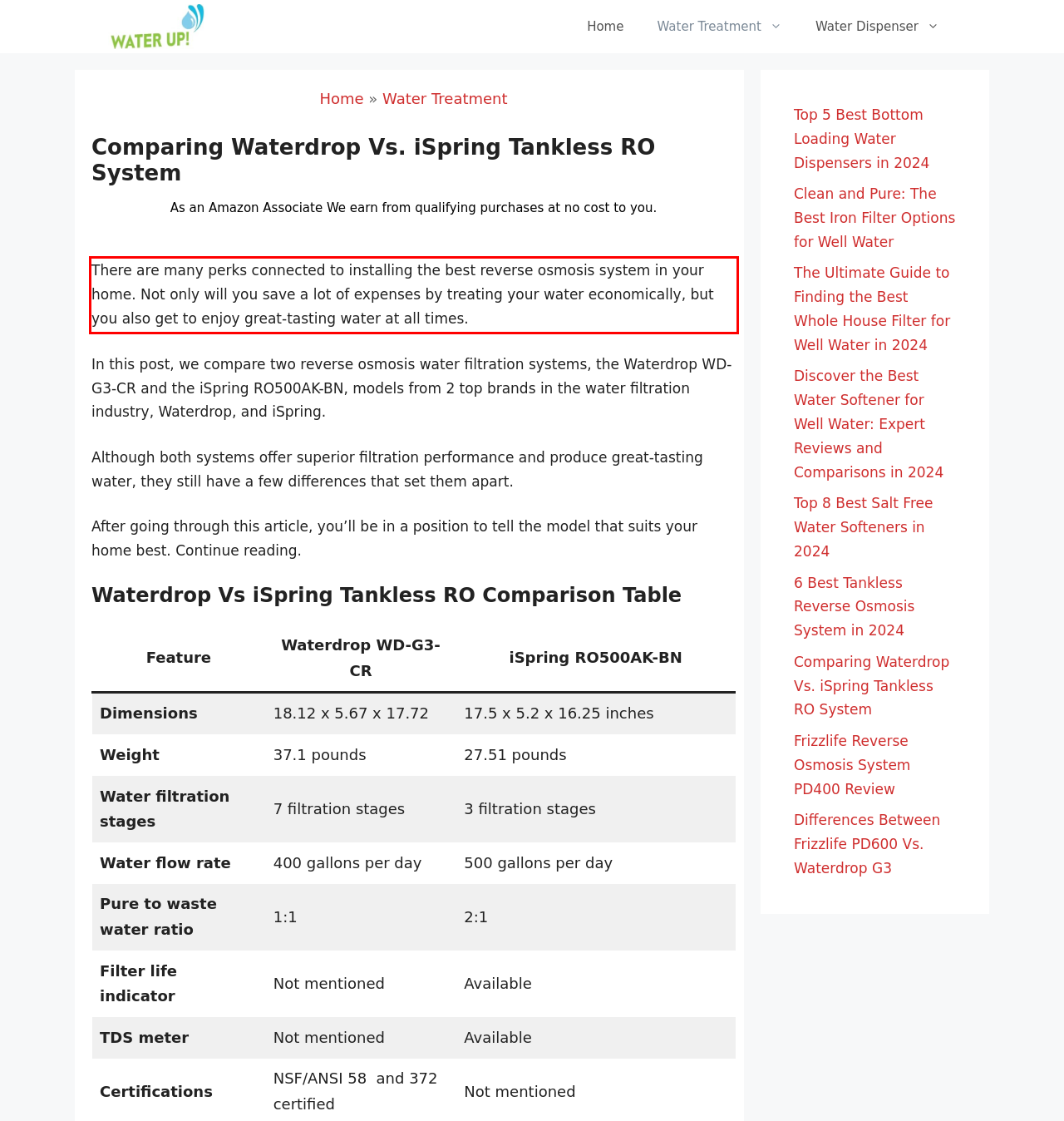Identify the text inside the red bounding box in the provided webpage screenshot and transcribe it.

There are many perks connected to installing the best reverse osmosis system in your home. Not only will you save a lot of expenses by treating your water economically, but you also get to enjoy great-tasting water at all times.